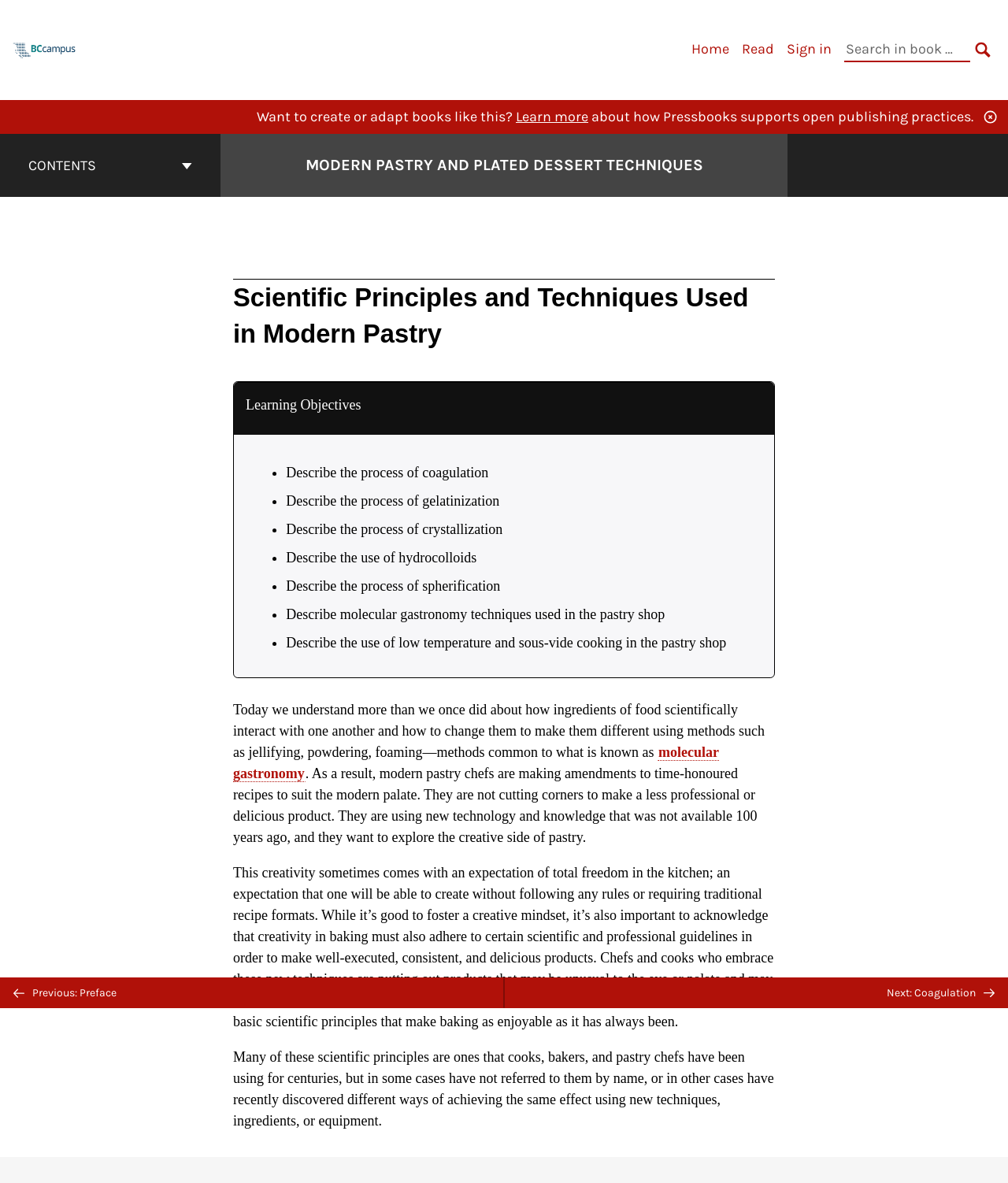What is the previous chapter?
Based on the image, answer the question with a single word or brief phrase.

Preface